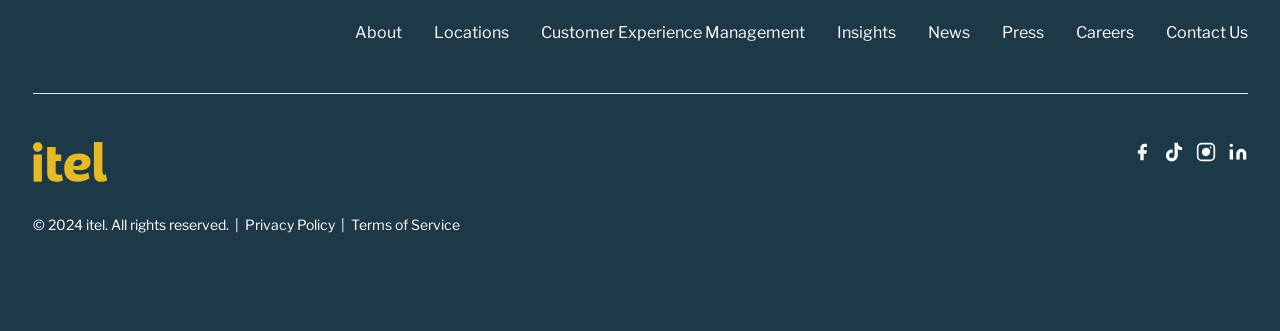What is the last link in the main navigation menu?
Carefully analyze the image and provide a detailed answer to the question.

The main navigation menu is located at the top of the webpage and consists of several links. The last link in this menu is 'Contact Us', which is placed at the far right end of the menu.